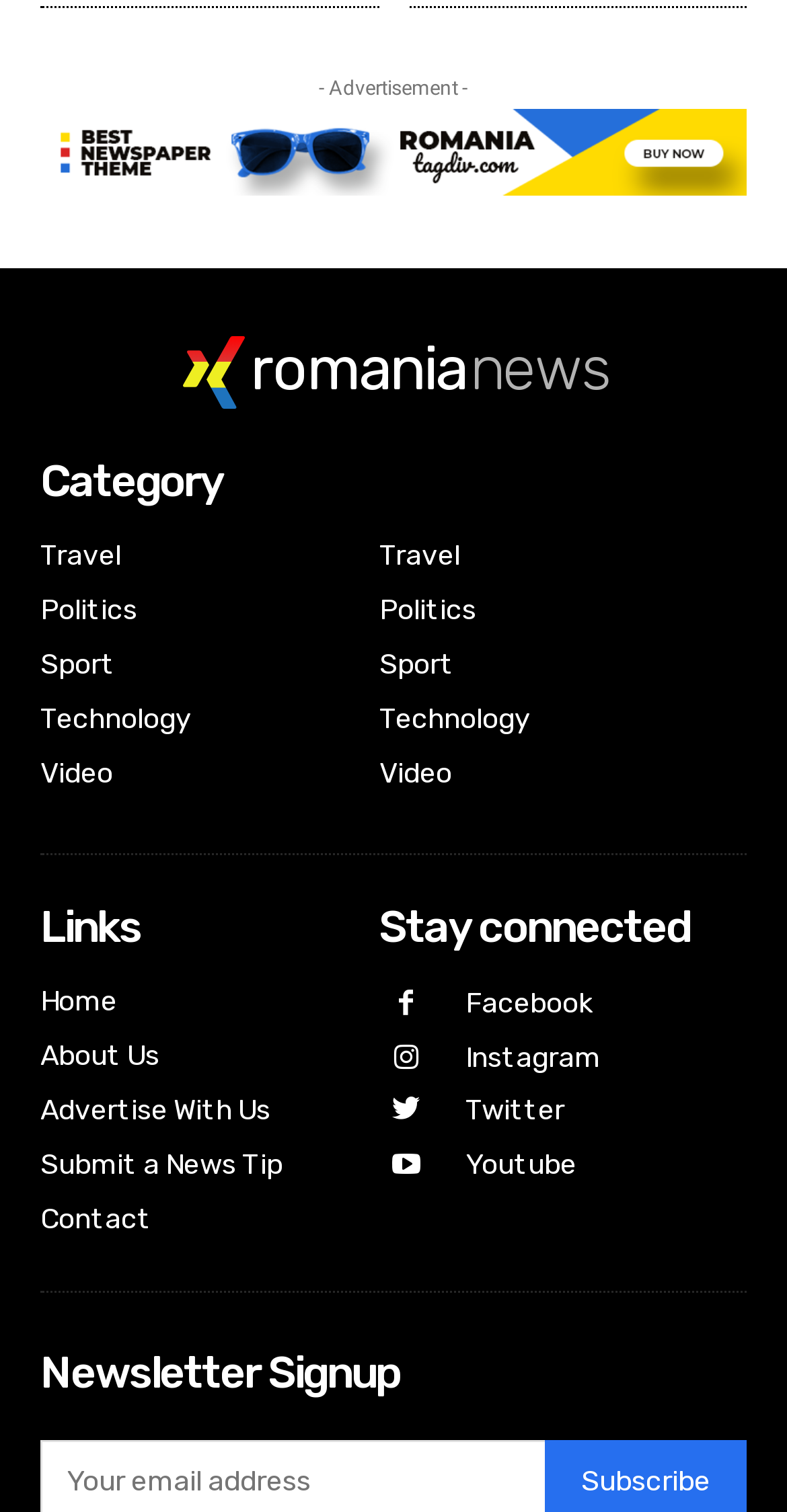Please identify the bounding box coordinates of the element's region that should be clicked to execute the following instruction: "sign up for Newsletter". The bounding box coordinates must be four float numbers between 0 and 1, i.e., [left, top, right, bottom].

[0.051, 0.887, 0.949, 0.931]